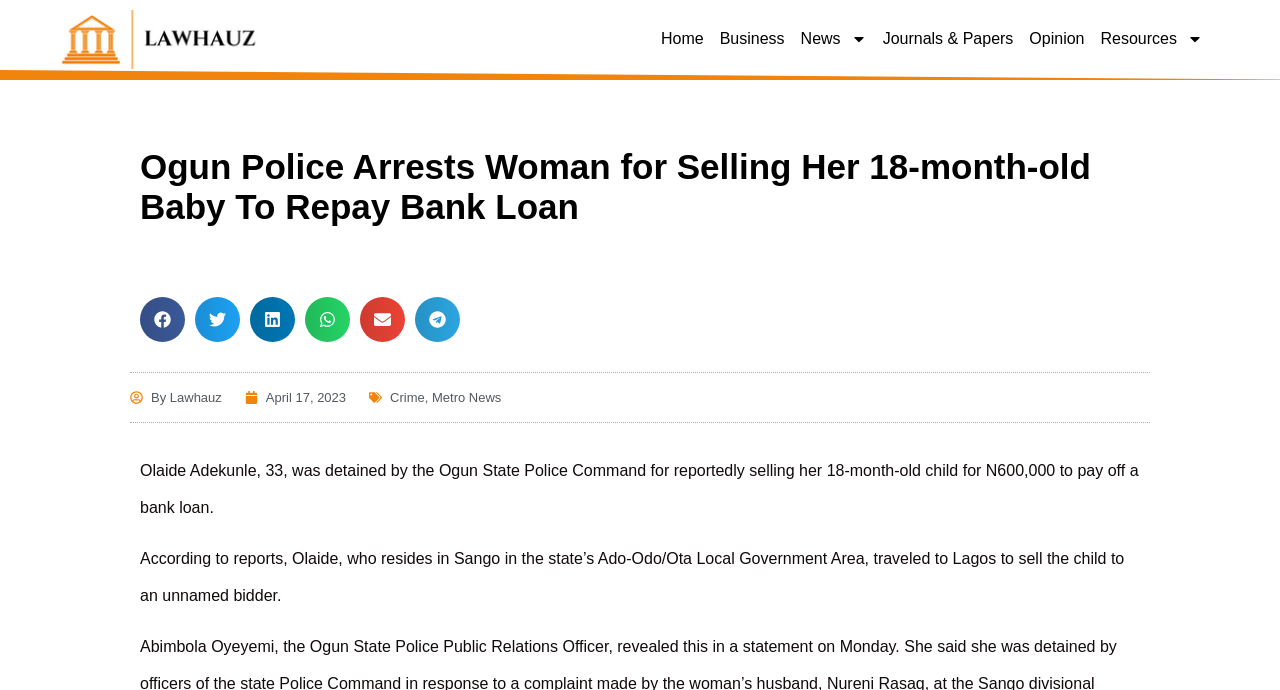Highlight the bounding box coordinates of the region I should click on to meet the following instruction: "Share on facebook".

[0.109, 0.43, 0.145, 0.496]